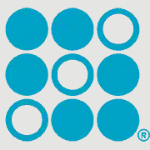What is the likely purpose of this visual?
Please provide a comprehensive and detailed answer to the question.

The caption suggests that this particular visual is likely used in promotional materials related to the company's flexible IRA offerings, highlighting its approachable and user-friendly financial solutions.